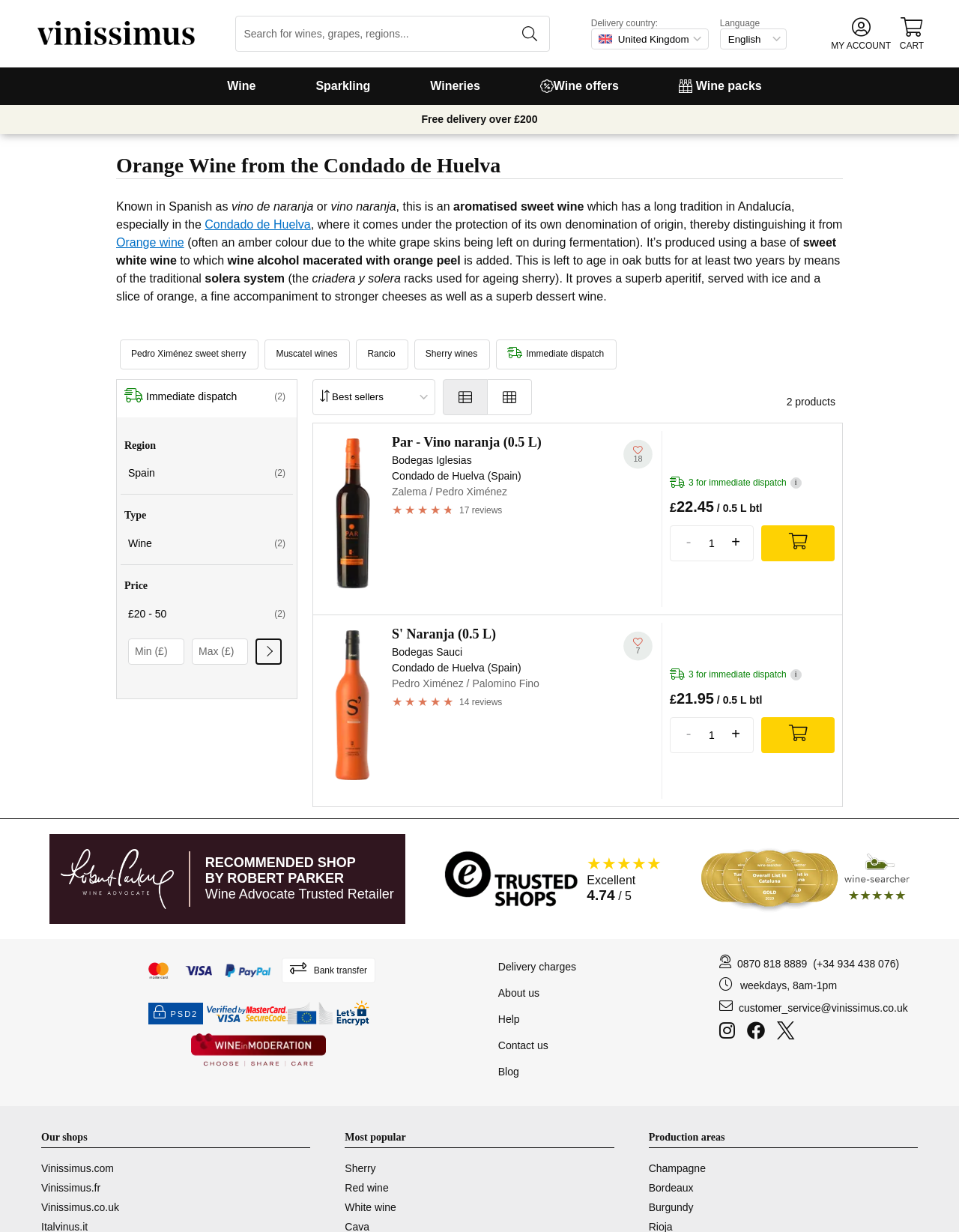Please find the main title text of this webpage.

Orange Wine from the Condado de Huelva